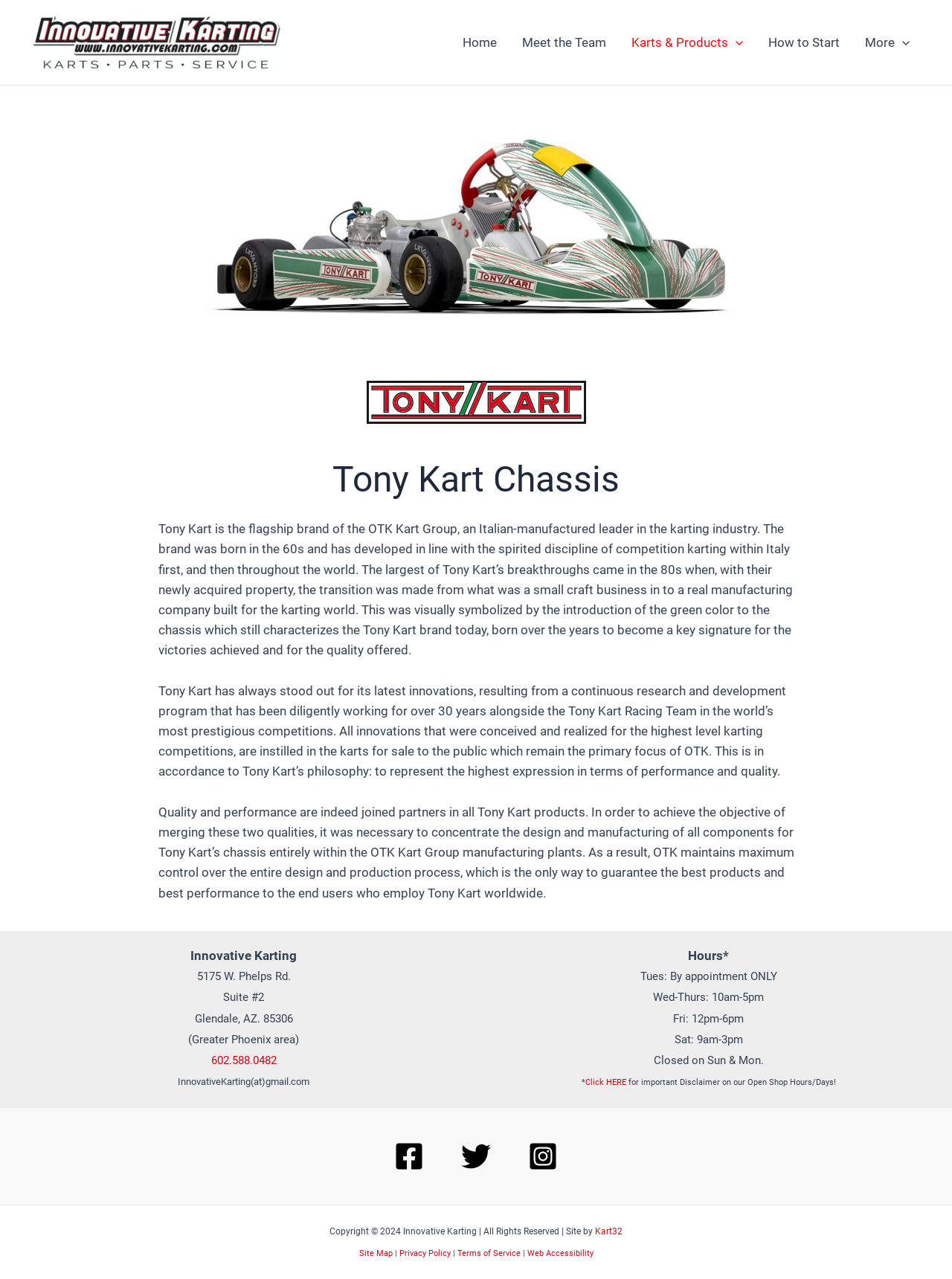Identify the bounding box coordinates for the region to click in order to carry out this instruction: "Click on Home". Provide the coordinates using four float numbers between 0 and 1, formatted as [left, top, right, bottom].

[0.472, 0.01, 0.535, 0.056]